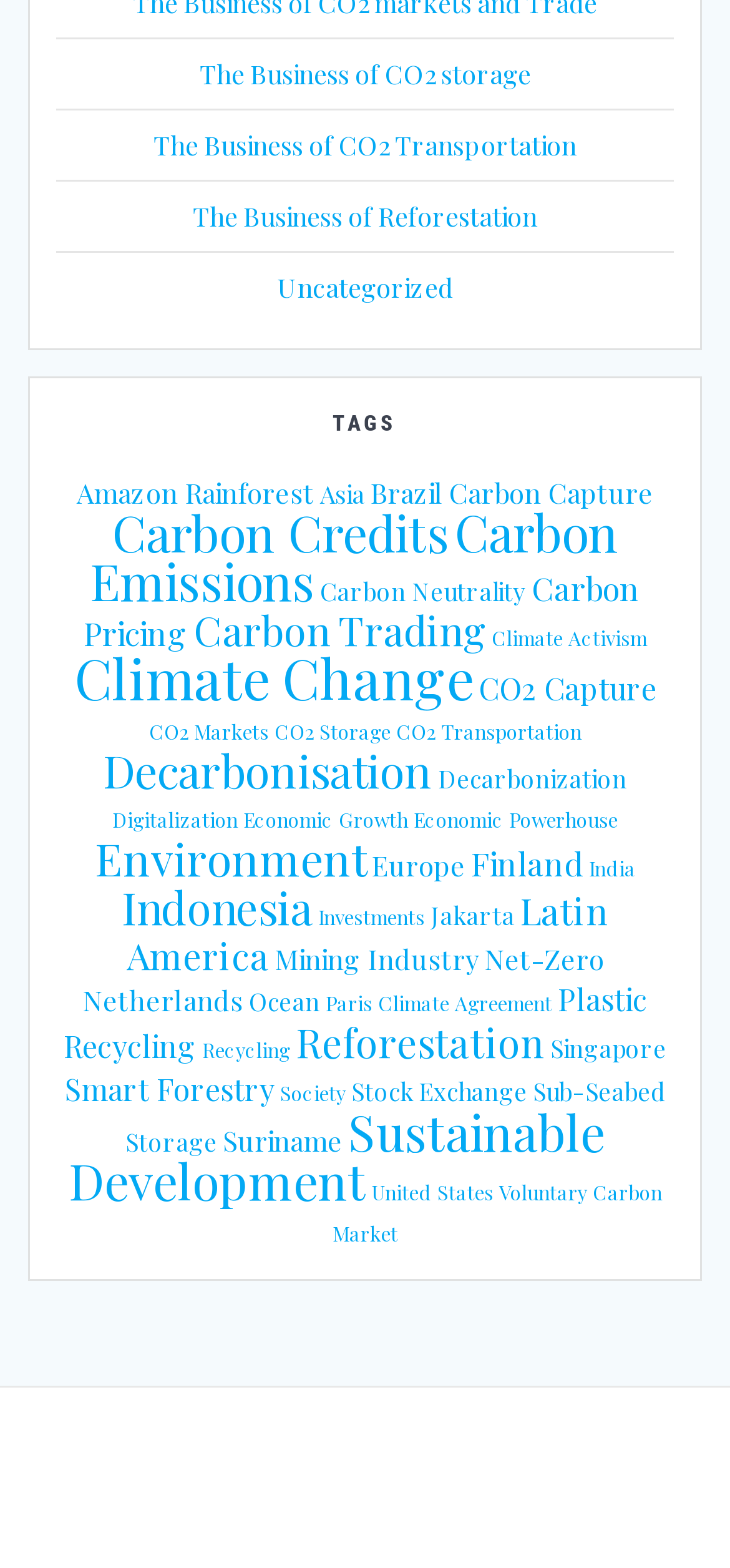Locate the bounding box coordinates of the clickable area to execute the instruction: "Click on the link 'The Business of CO2 storage'". Provide the coordinates as four float numbers between 0 and 1, represented as [left, top, right, bottom].

[0.273, 0.036, 0.727, 0.059]